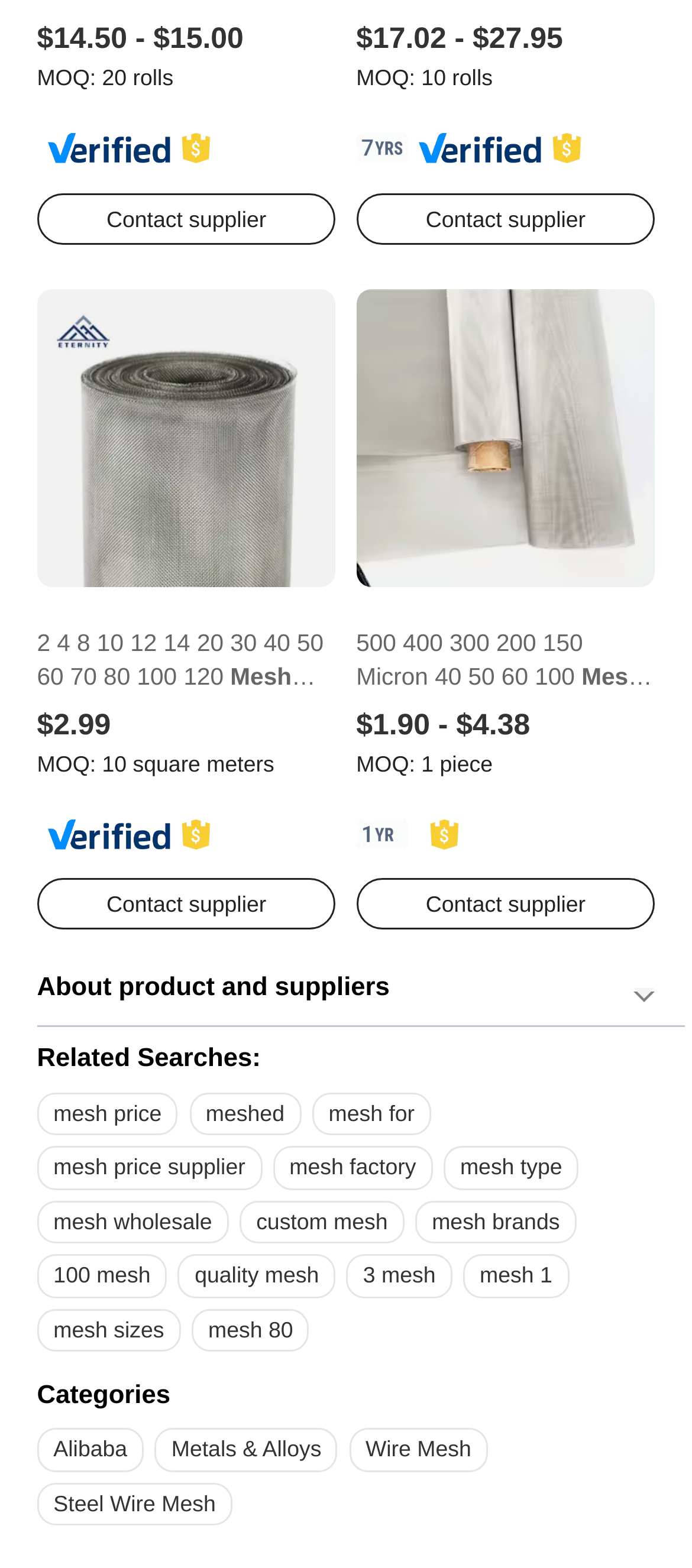Identify the bounding box coordinates of the part that should be clicked to carry out this instruction: "Learn about wire mesh".

[0.053, 0.64, 0.947, 0.661]